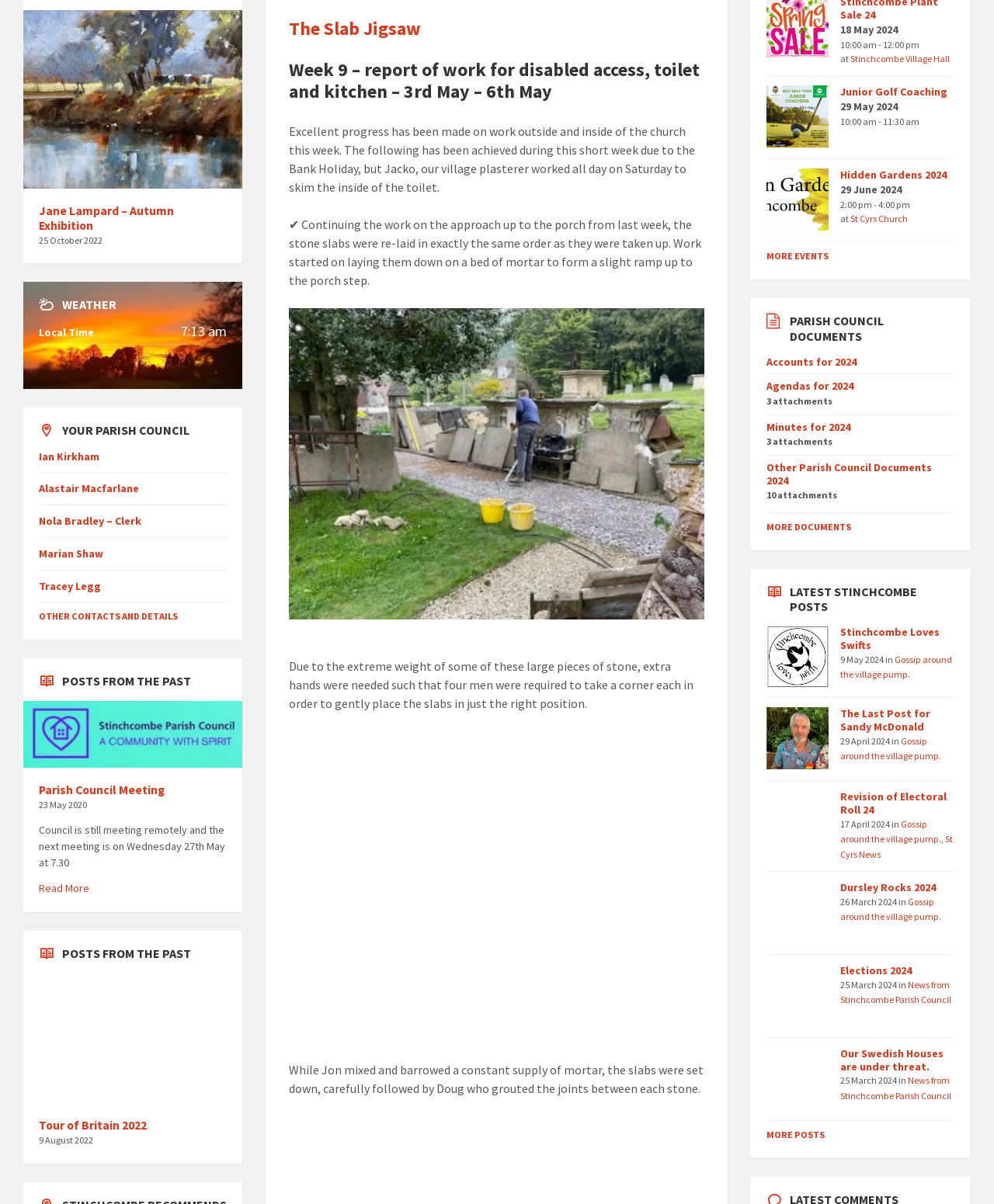Please find the bounding box coordinates (top-left x, top-left y, bottom-right x, bottom-right y) in the screenshot for the UI element described as follows: Other contacts and details

[0.039, 0.507, 0.179, 0.517]